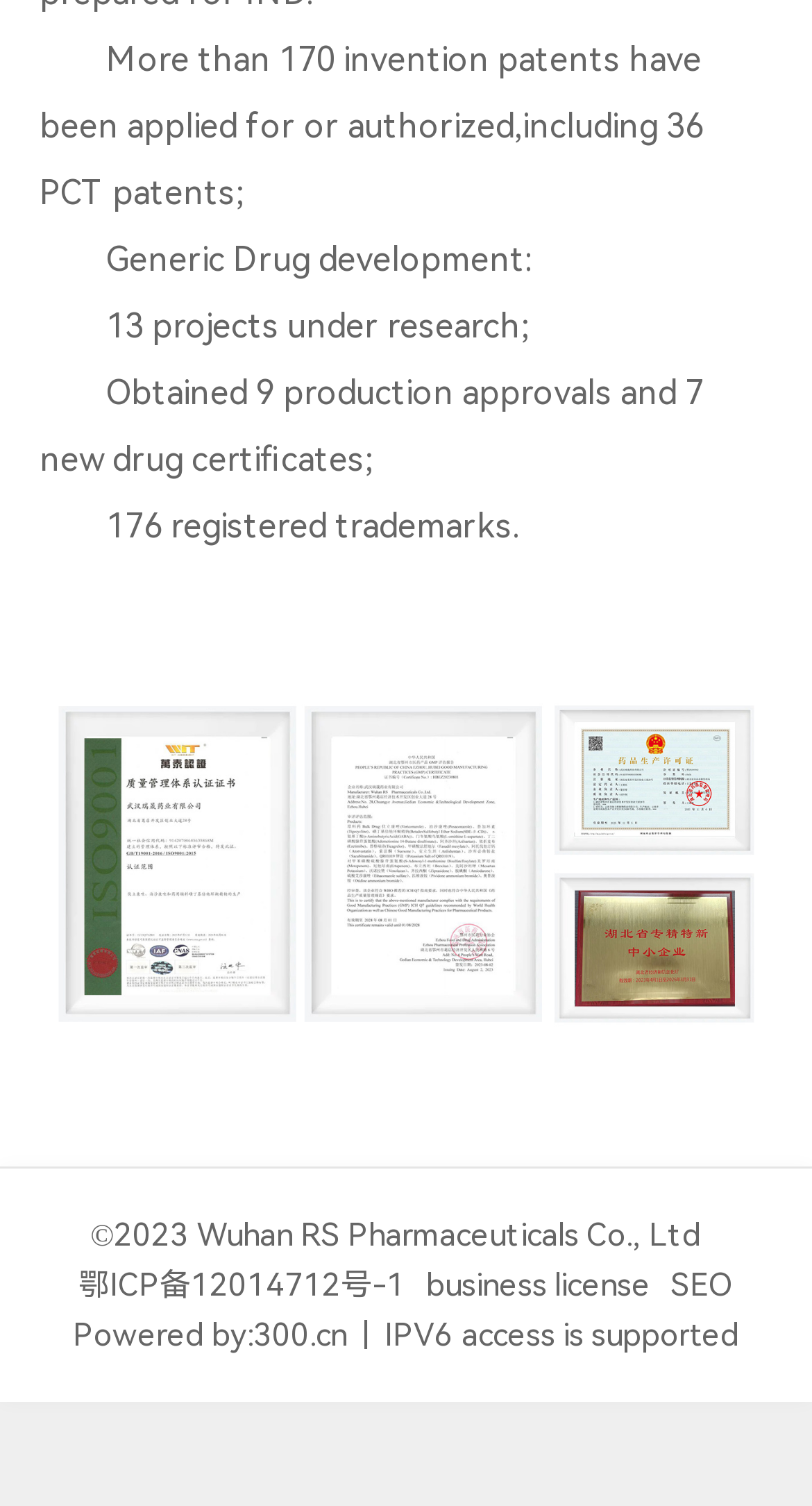How many registered trademarks are there?
Give a single word or phrase answer based on the content of the image.

176